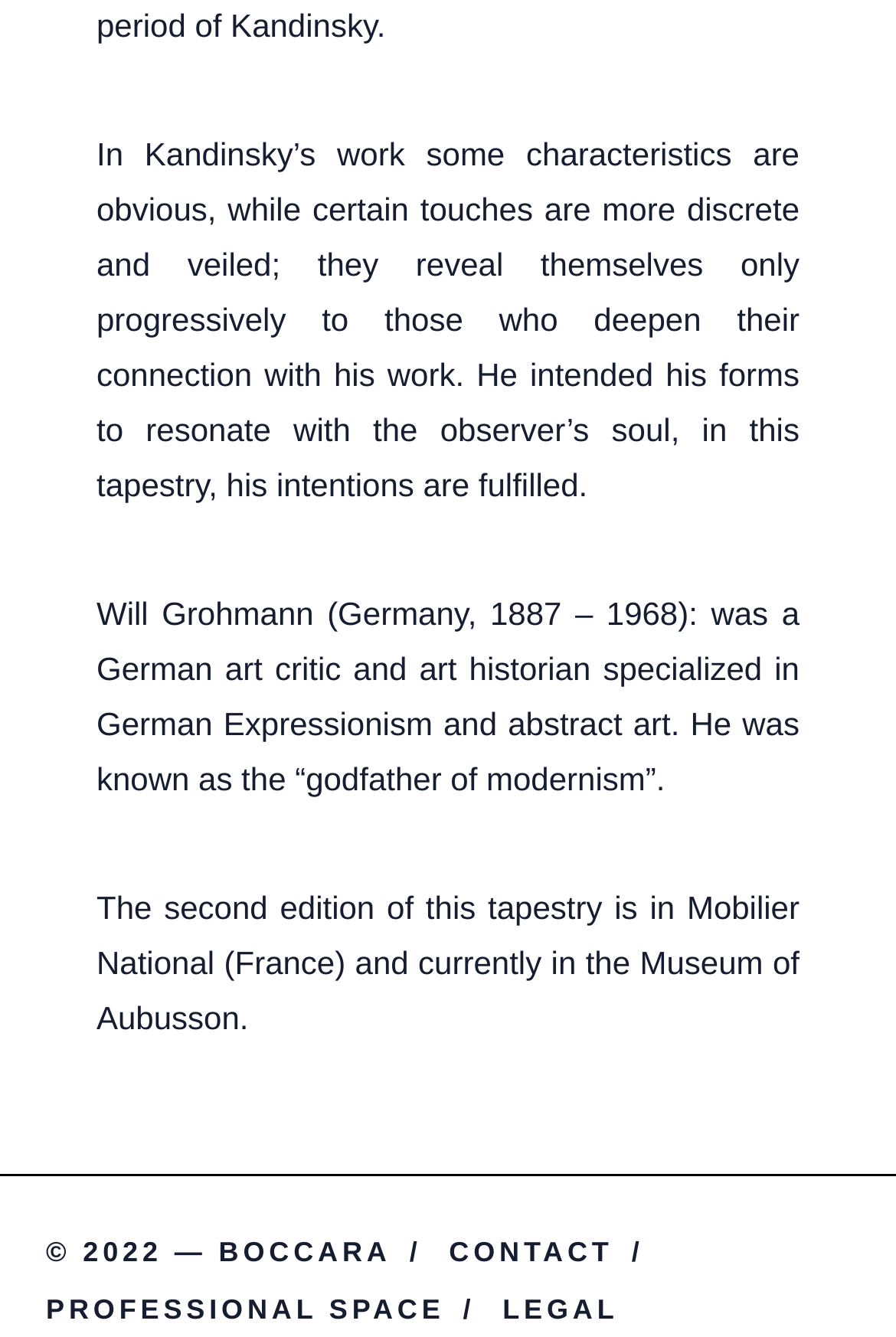Please answer the following question using a single word or phrase: 
Where is the second edition of the tapestry currently located?

Museum of Aubusson